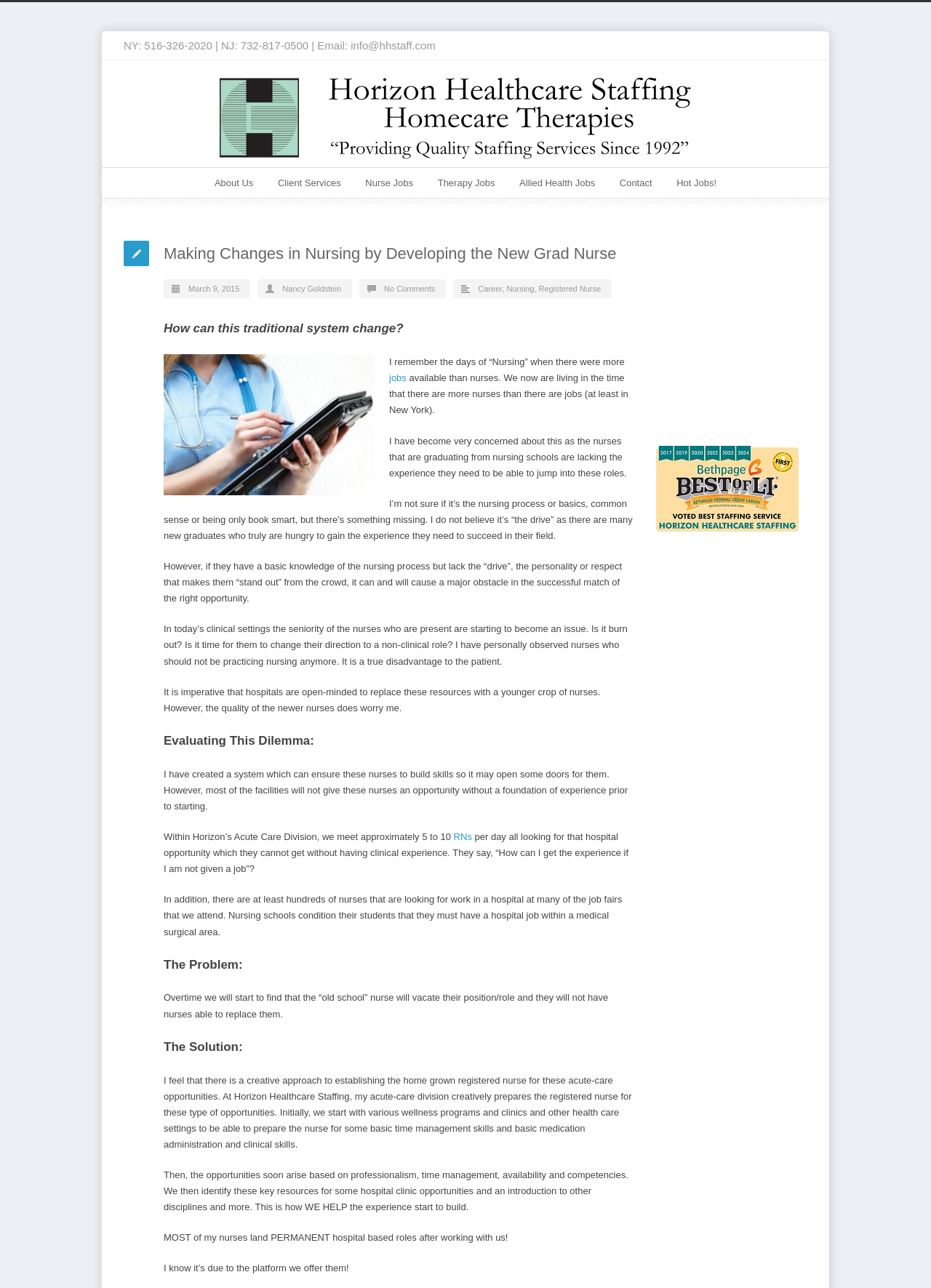Locate the heading on the webpage and return its text.

Making Changes in Nursing by Developing the New Grad Nurse